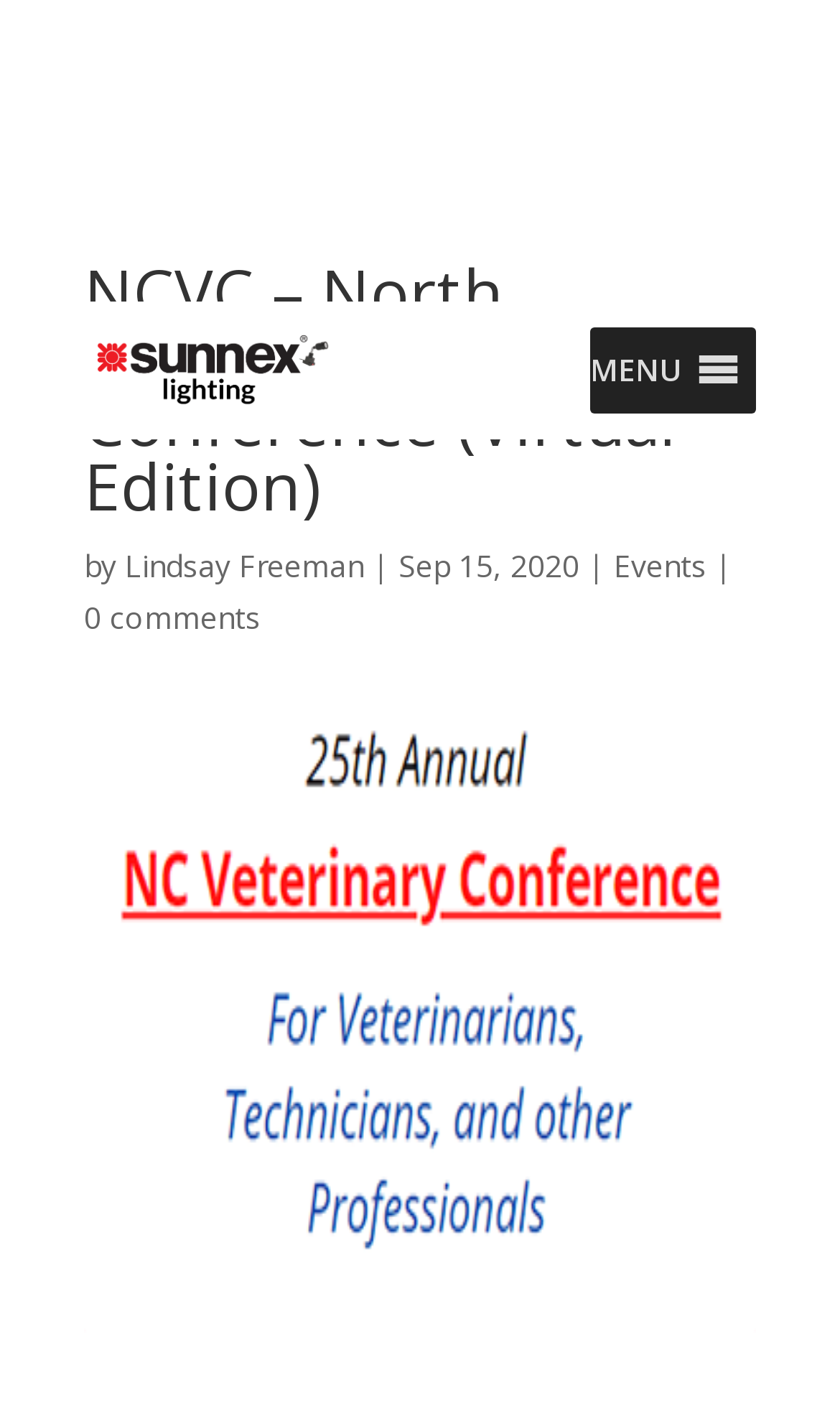Please provide the bounding box coordinates in the format (top-left x, top-left y, bottom-right x, bottom-right y). Remember, all values are floating point numbers between 0 and 1. What is the bounding box coordinate of the region described as: alt="Sunnex Lights"

[0.11, 0.243, 0.408, 0.272]